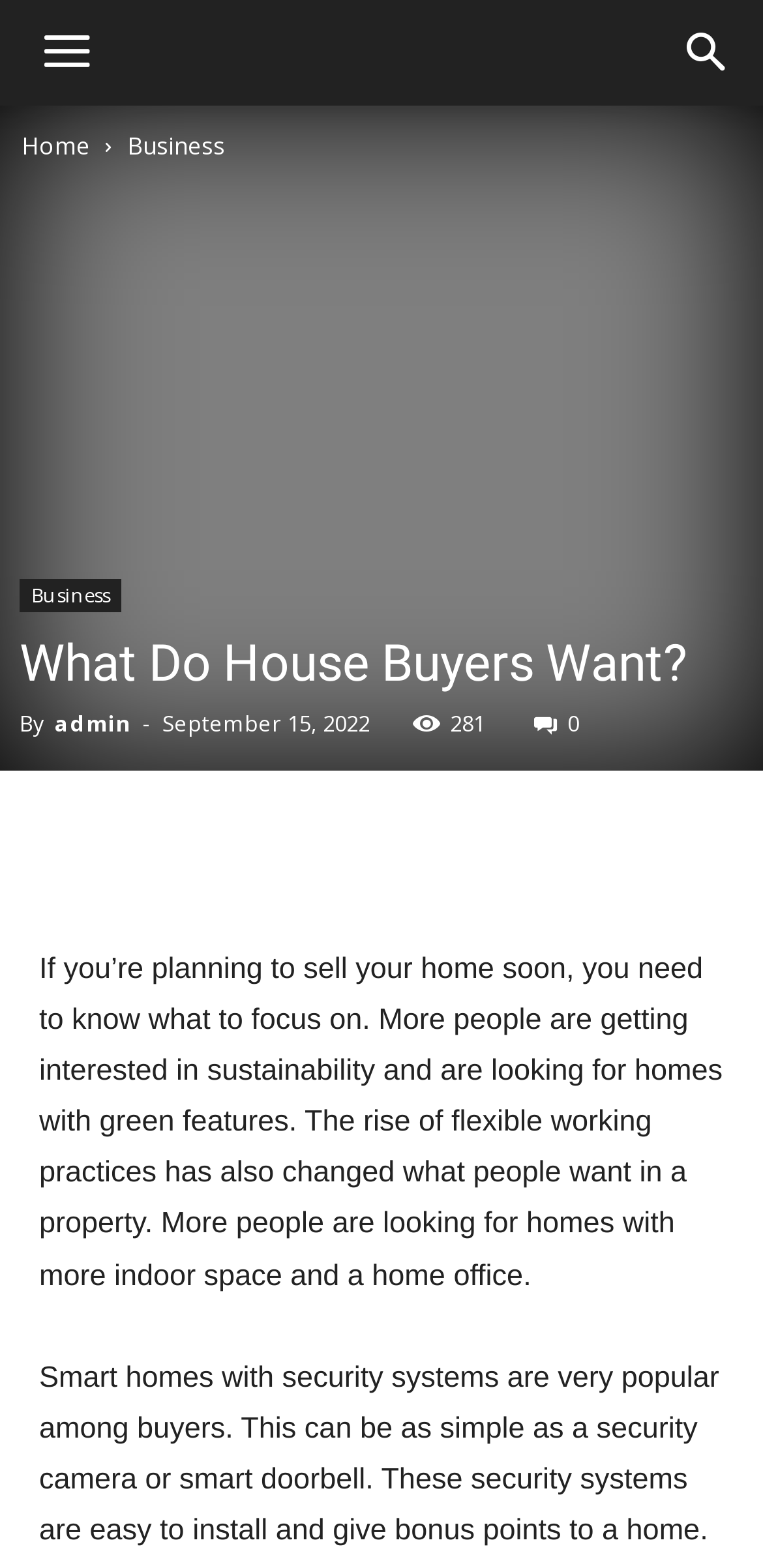Look at the image and write a detailed answer to the question: 
What is the topic of the article?

The topic of the article can be determined by reading the heading 'What Do House Buyers Want?' and the subsequent text, which discusses what people are looking for in a property.